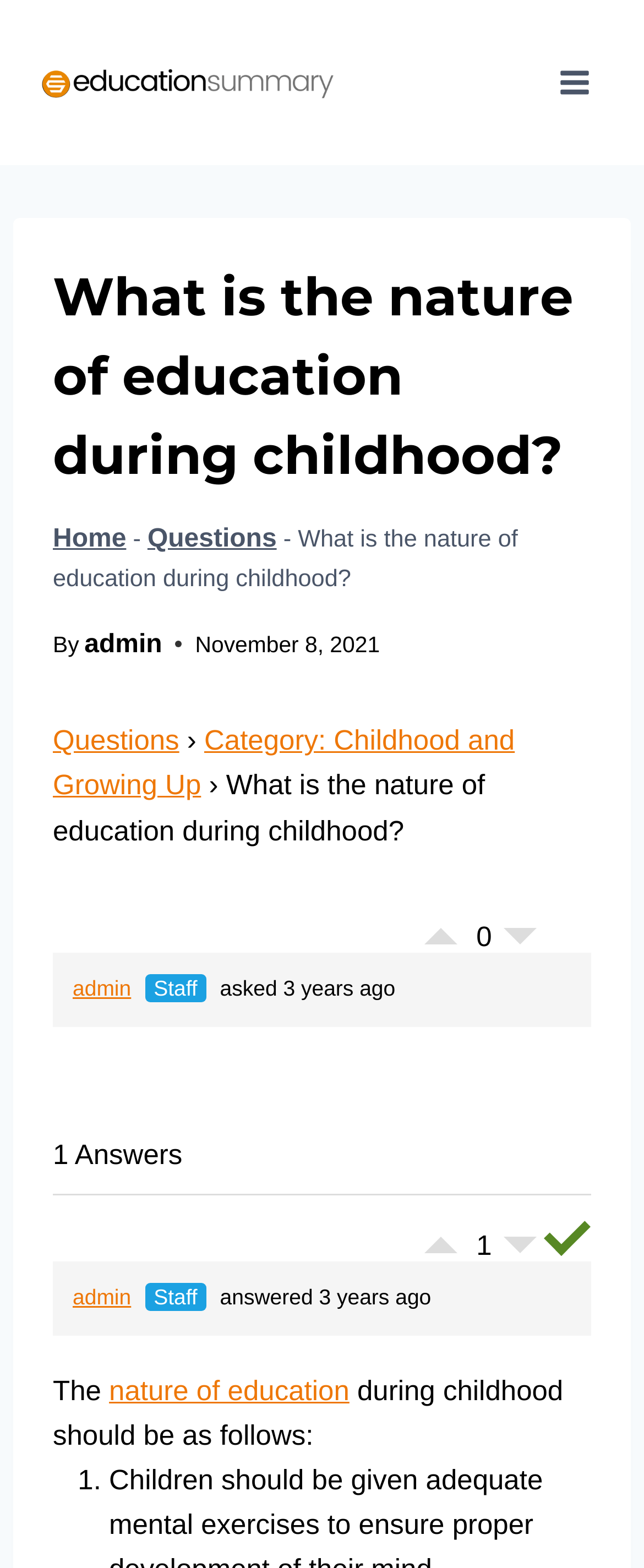Who asked the question?
Use the information from the image to give a detailed answer to the question.

The person who asked the question is mentioned as 'admin' with the label 'Staff' next to it, indicating that the admin is a staff member.